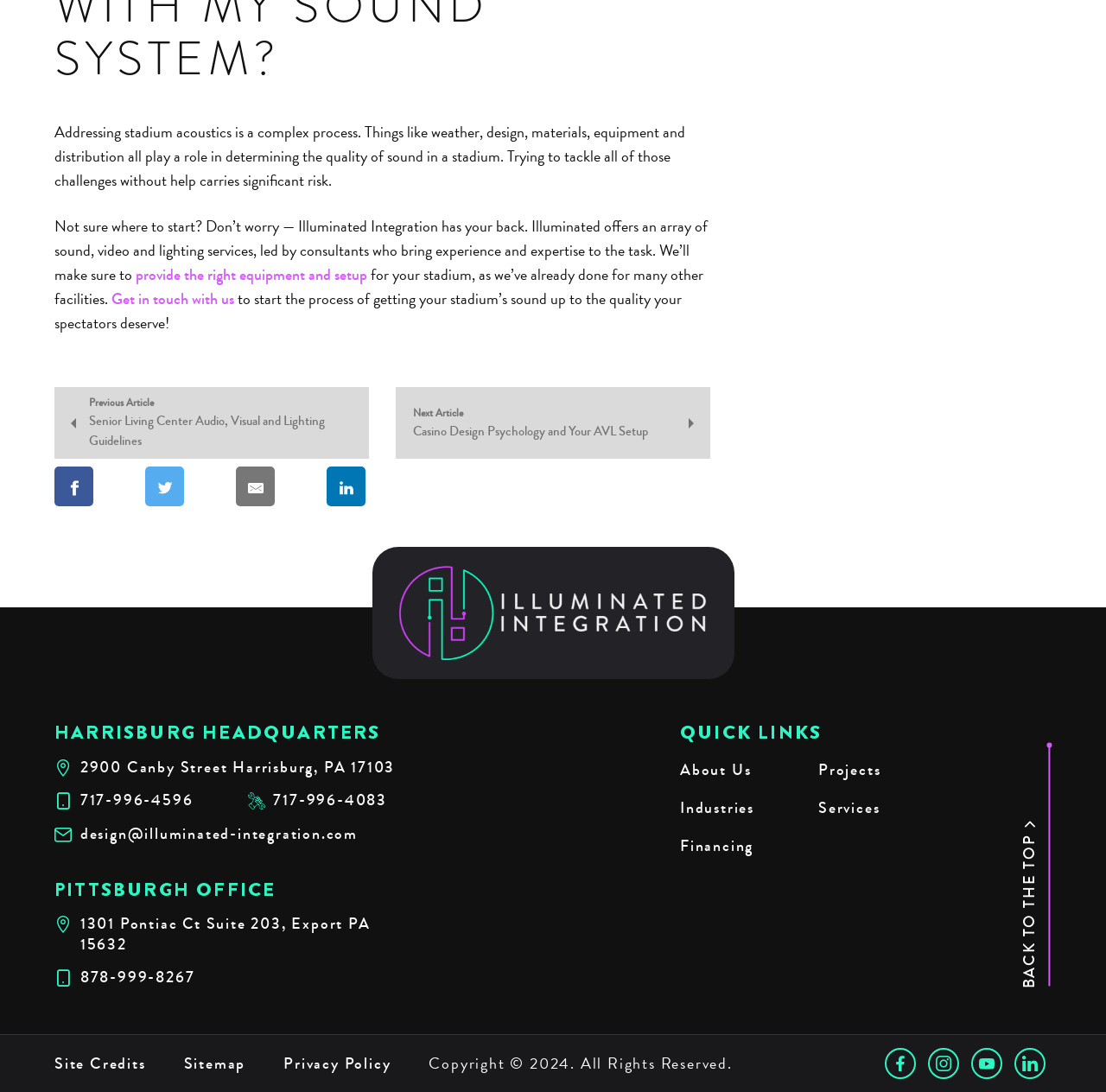Indicate the bounding box coordinates of the element that must be clicked to execute the instruction: "Learn more about previous article". The coordinates should be given as four float numbers between 0 and 1, i.e., [left, top, right, bottom].

[0.049, 0.355, 0.334, 0.42]